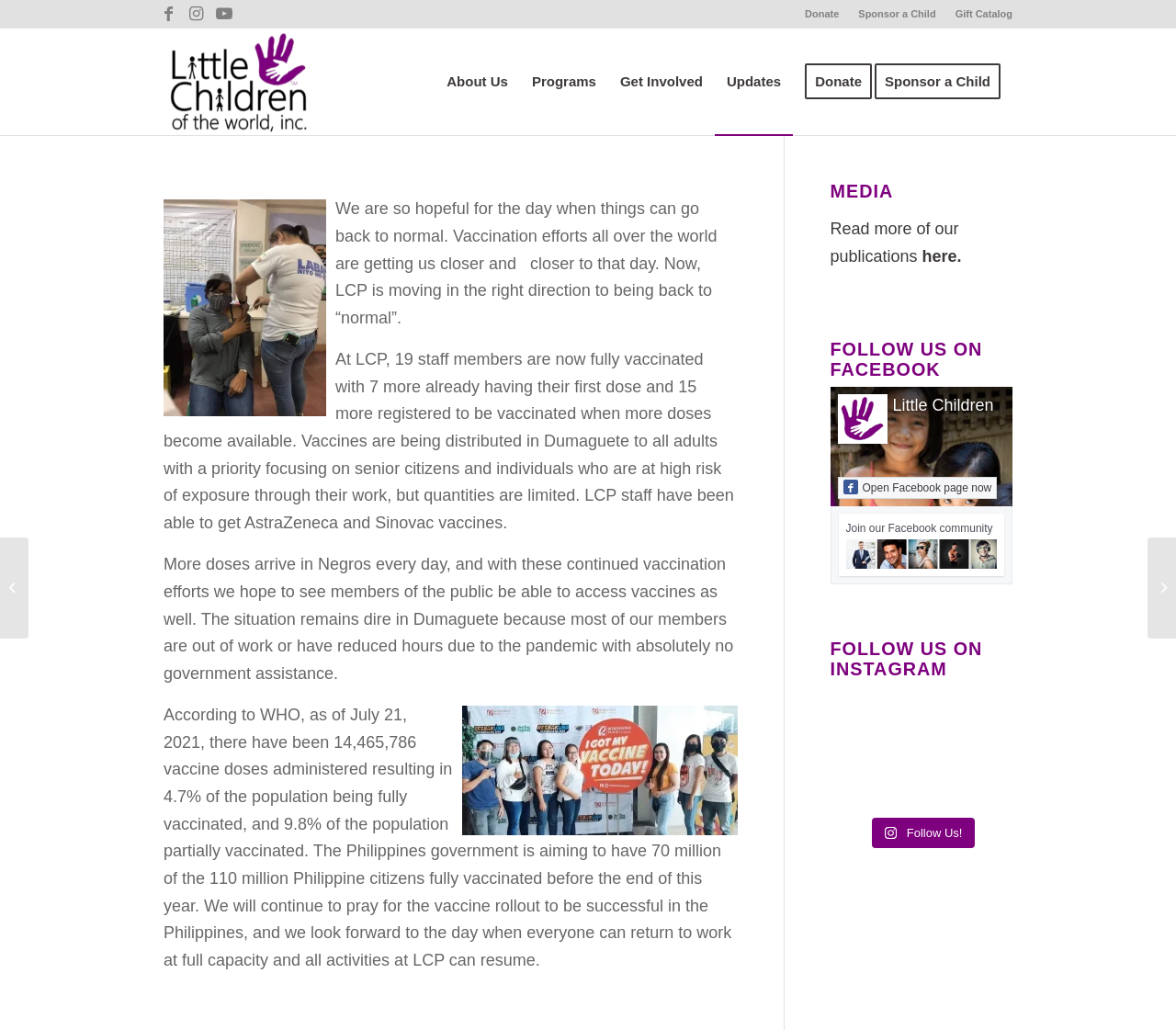Find and provide the bounding box coordinates for the UI element described with: "Sponsor a Child".

[0.73, 0.002, 0.796, 0.025]